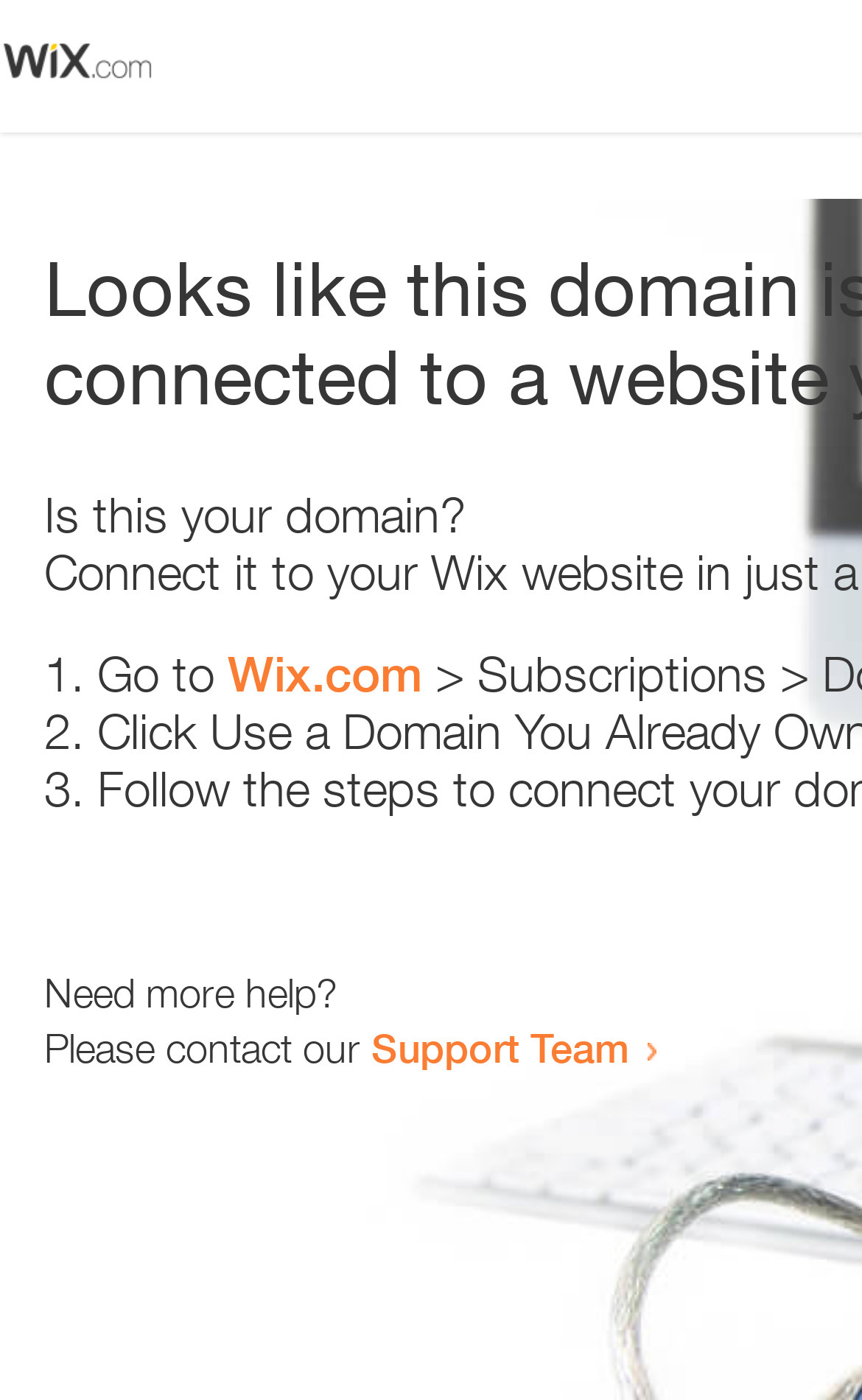Please predict the bounding box coordinates (top-left x, top-left y, bottom-right x, bottom-right y) for the UI element in the screenshot that fits the description: Support Team

[0.431, 0.731, 0.731, 0.765]